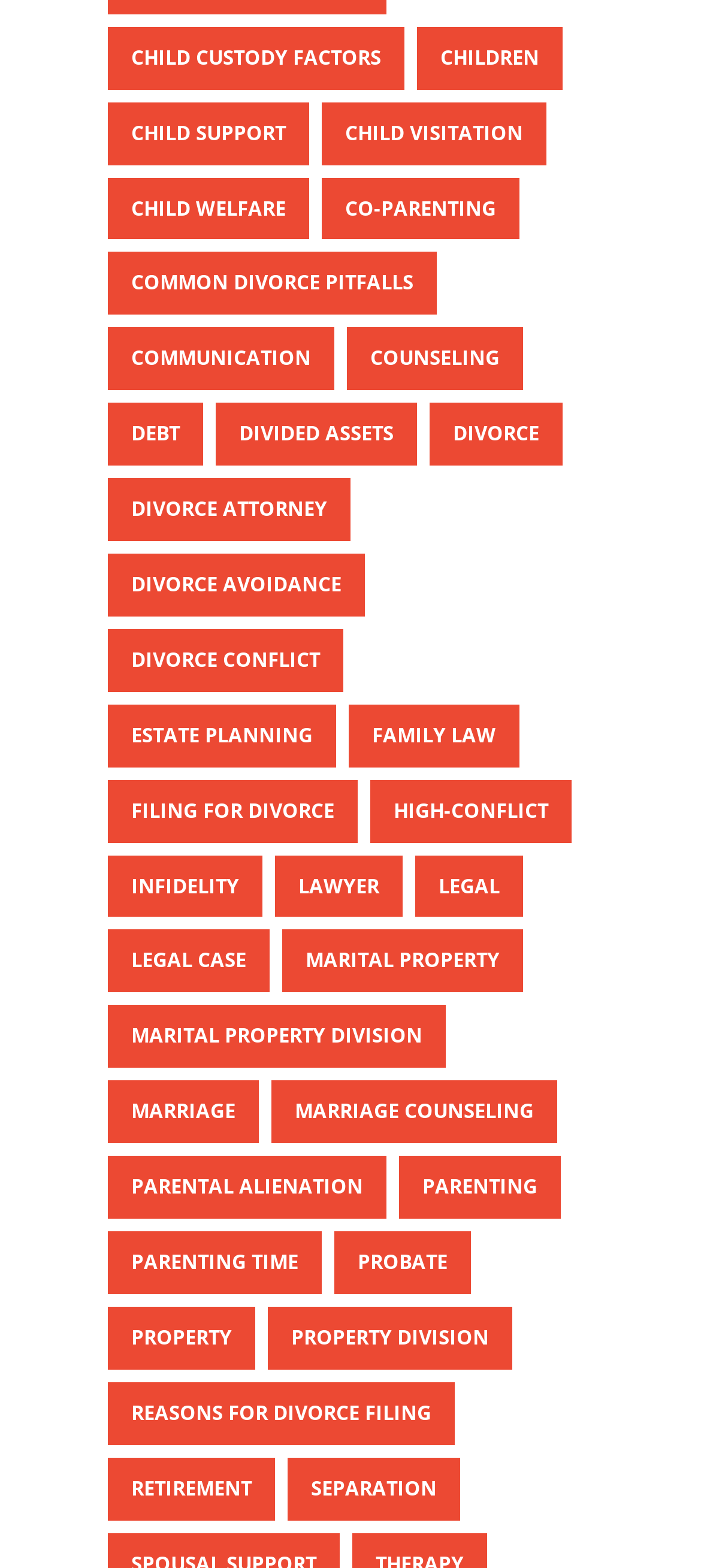What is the most popular topic on this webpage?
Using the screenshot, give a one-word or short phrase answer.

Divorce